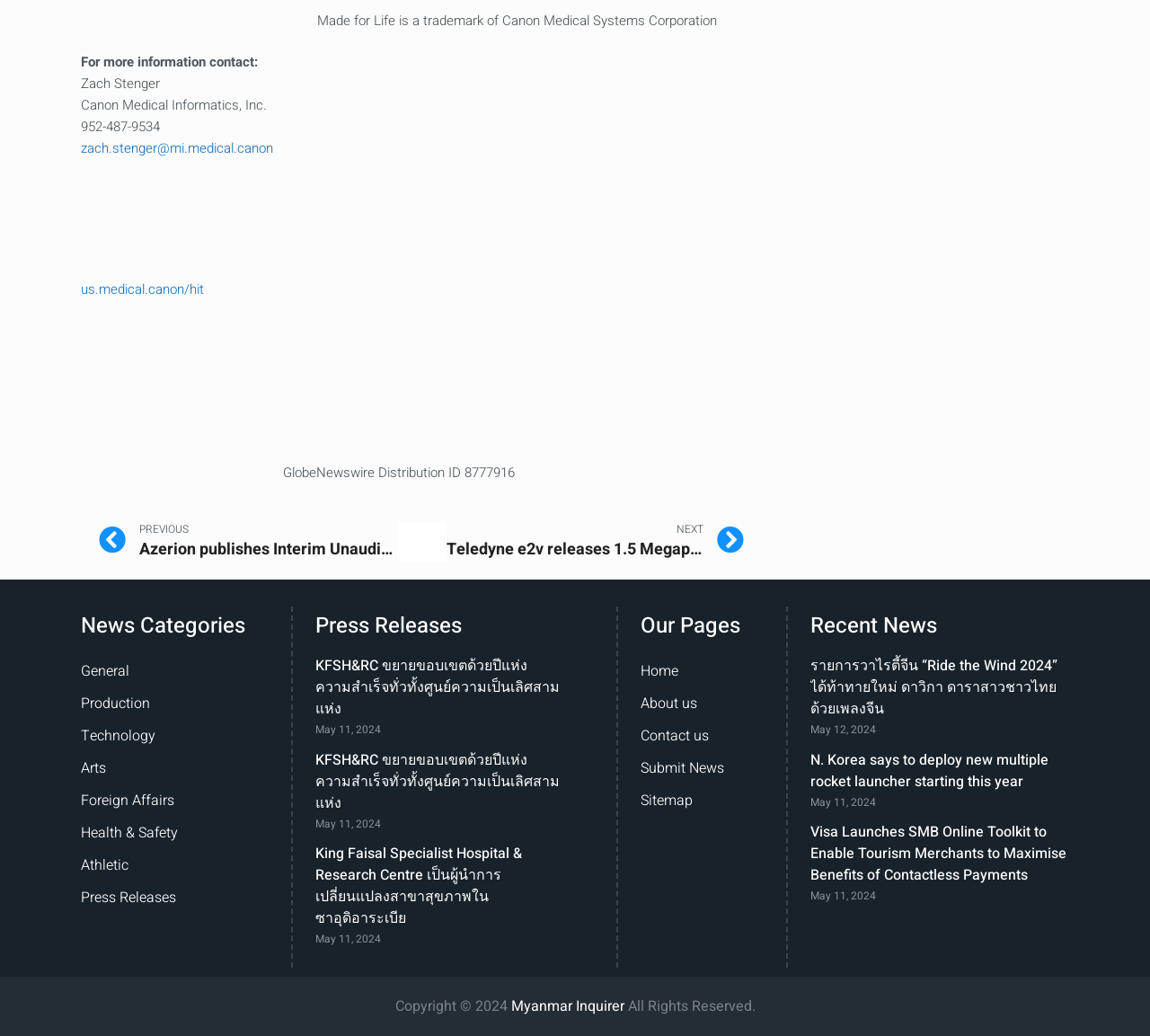Determine the bounding box coordinates of the clickable region to execute the instruction: "Contact Zach Stenger". The coordinates should be four float numbers between 0 and 1, denoted as [left, top, right, bottom].

[0.07, 0.134, 0.238, 0.153]